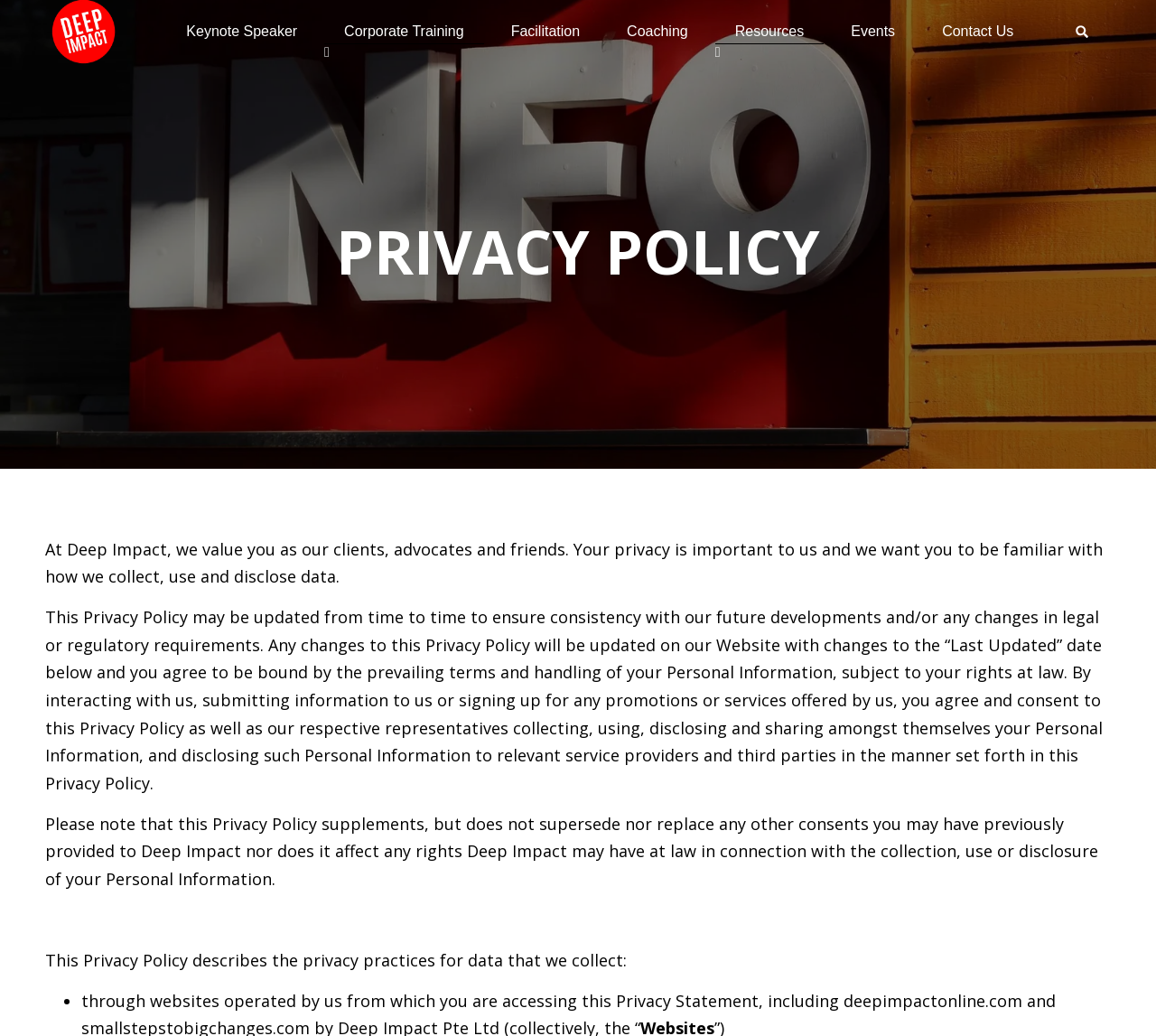Based on the element description, predict the bounding box coordinates (top-left x, top-left y, bottom-right x, bottom-right y) for the UI element in the screenshot: Search

[0.926, 0.02, 0.946, 0.042]